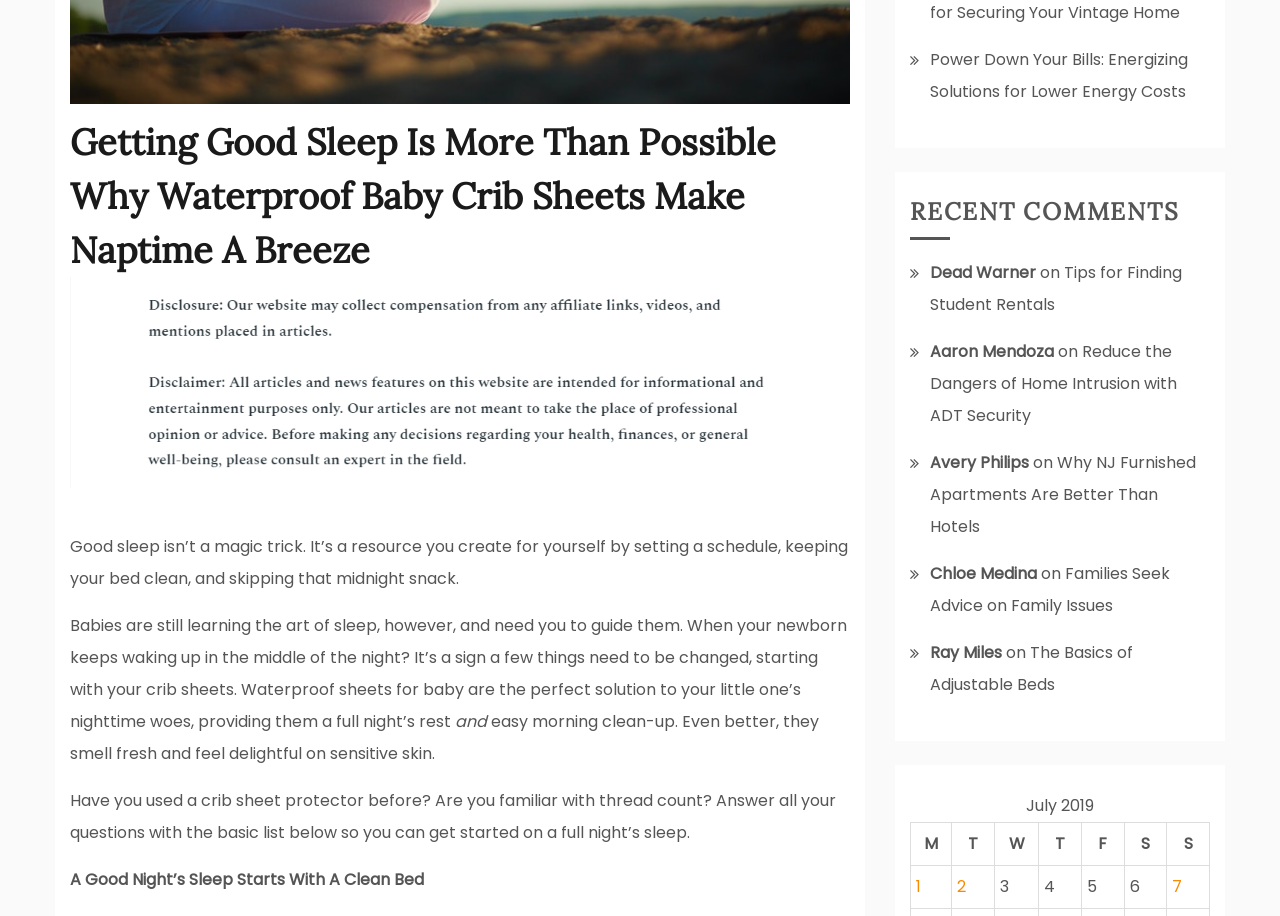Show the bounding box coordinates for the HTML element described as: "Aaron Mendoza".

[0.727, 0.371, 0.823, 0.396]